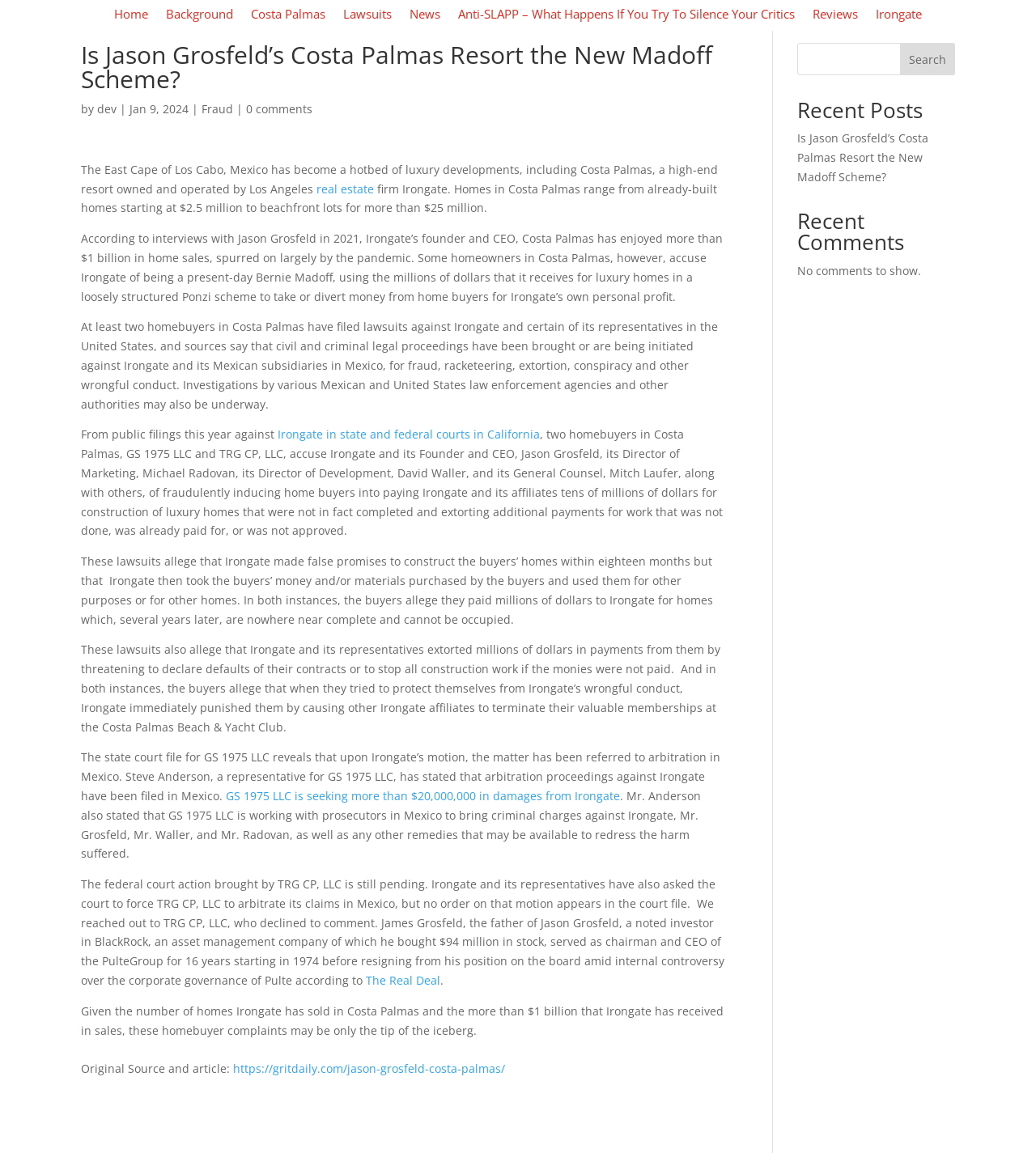Give a one-word or one-phrase response to the question: 
What is the name of the resort mentioned in the article?

Costa Palmas